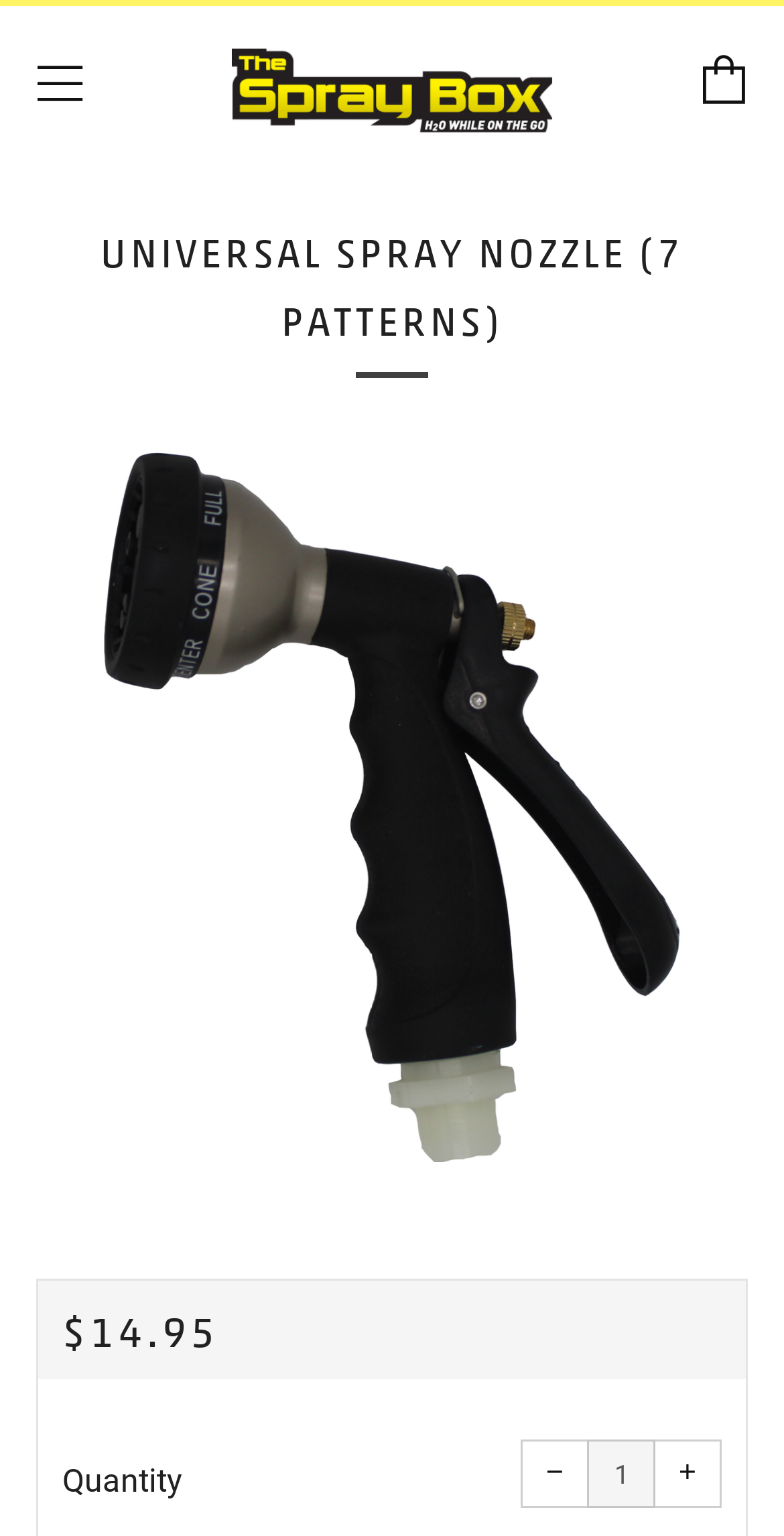Identify and provide the bounding box coordinates of the UI element described: "Menu". The coordinates should be formatted as [left, top, right, bottom], with each number being a float between 0 and 1.

[0.046, 0.039, 0.108, 0.071]